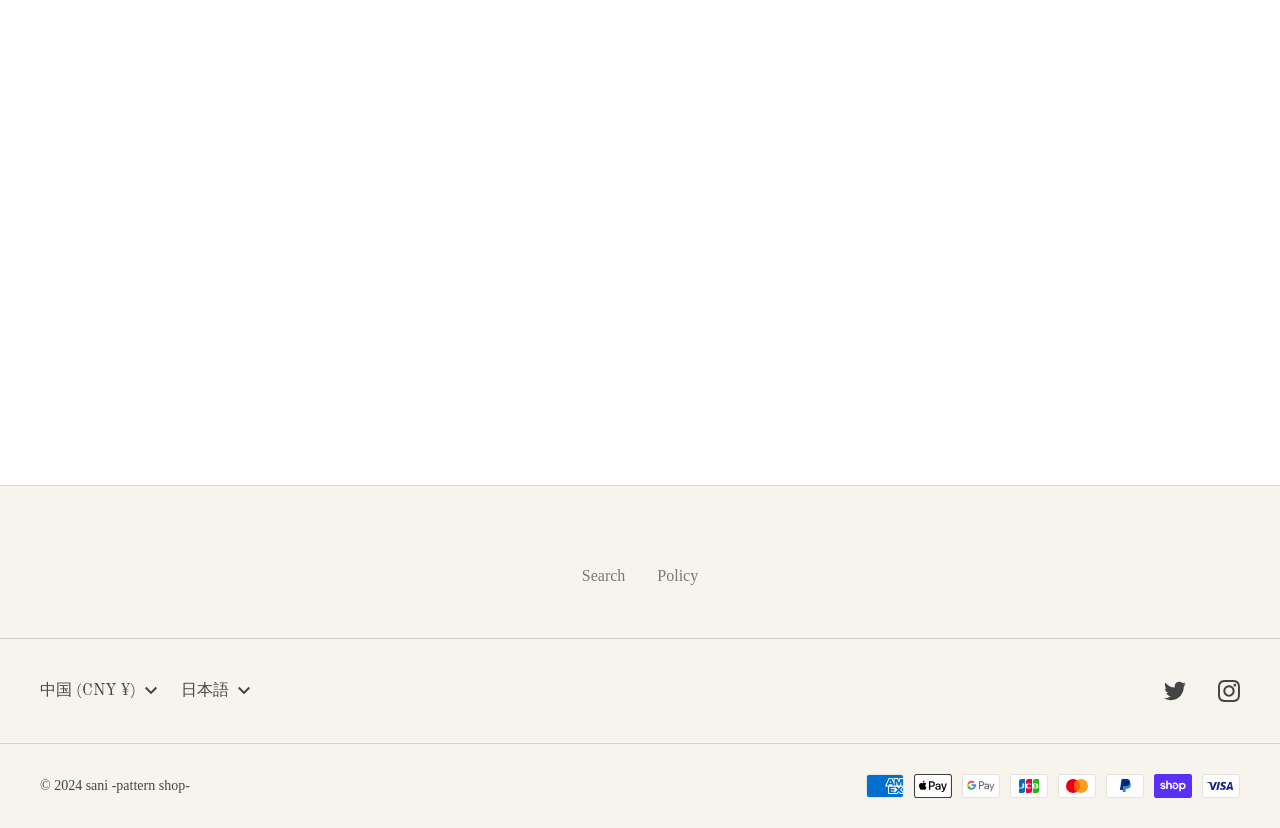Please locate the bounding box coordinates of the region I need to click to follow this instruction: "Search for products".

[0.455, 0.684, 0.489, 0.705]